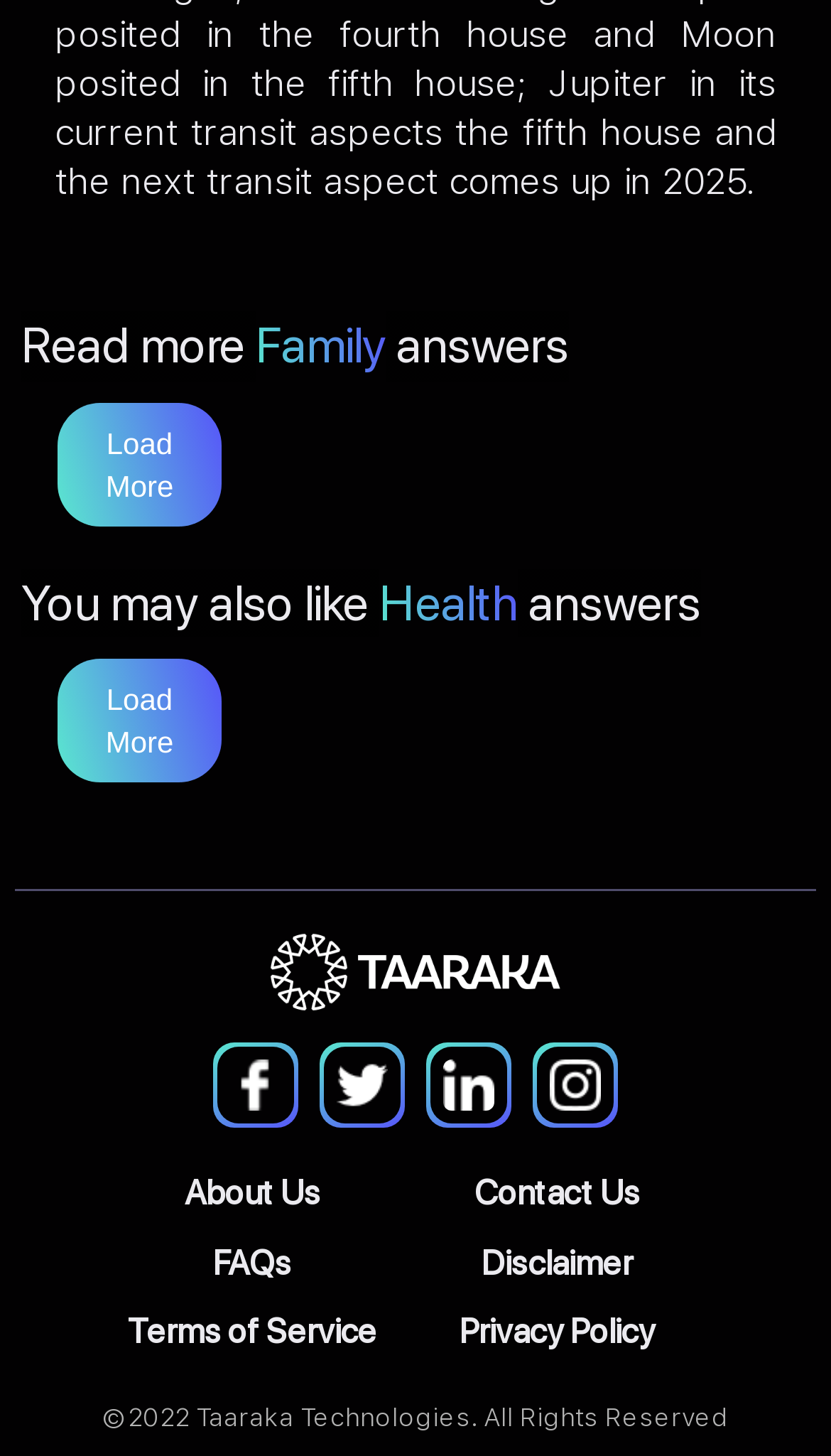Locate the bounding box coordinates of the segment that needs to be clicked to meet this instruction: "Click Load More".

[0.069, 0.276, 0.267, 0.361]